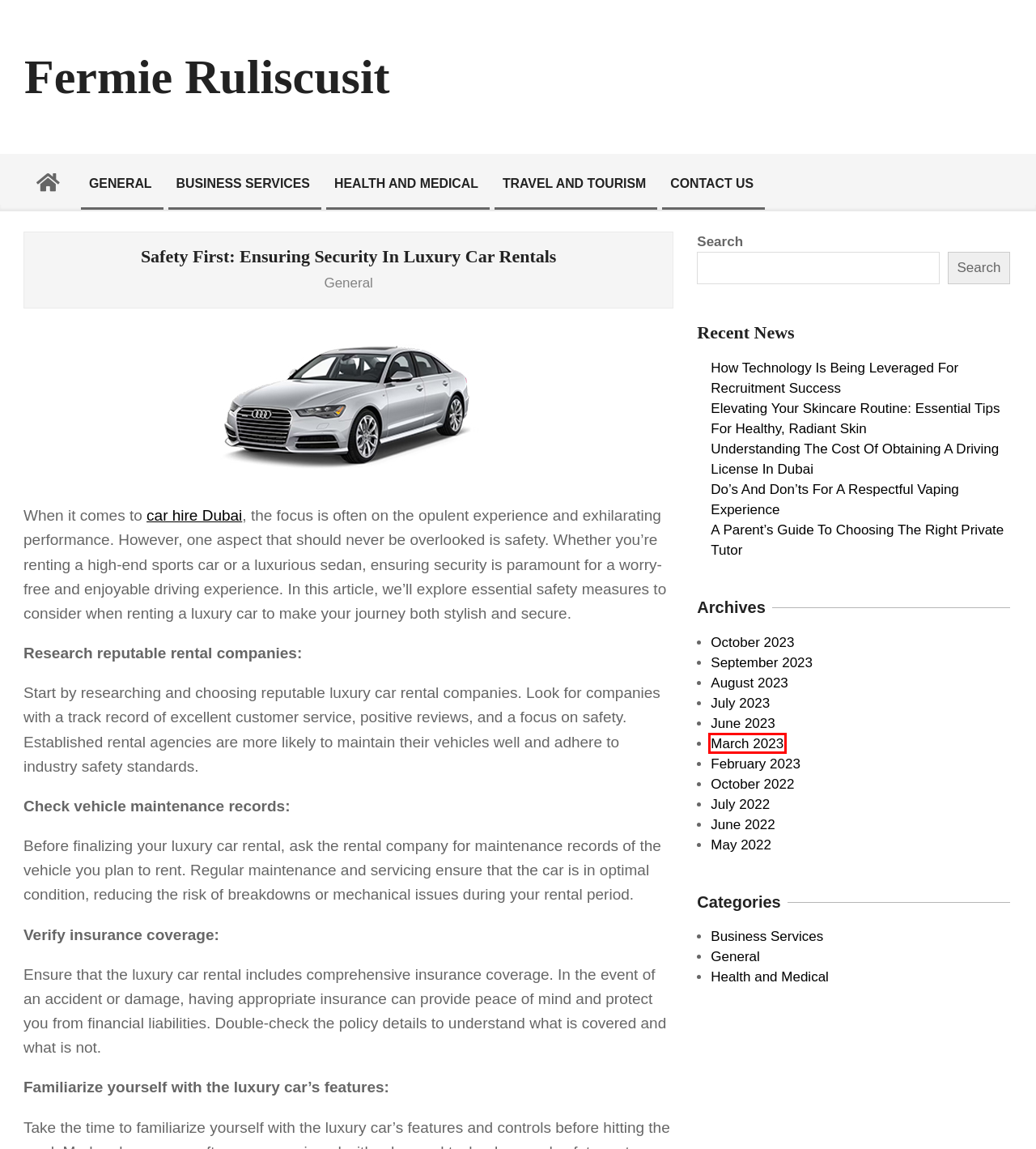A screenshot of a webpage is given, marked with a red bounding box around a UI element. Please select the most appropriate webpage description that fits the new page after clicking the highlighted element. Here are the candidates:
A. July 2022 – Fermie Ruliscusit
B. March 2023 – Fermie Ruliscusit
C. June 2023 – Fermie Ruliscusit
D. May 2022 – Fermie Ruliscusit
E. Fermie Ruliscusit
F. August 2023 – Fermie Ruliscusit
G. LetsDrive
H. October 2023 – Fermie Ruliscusit

B